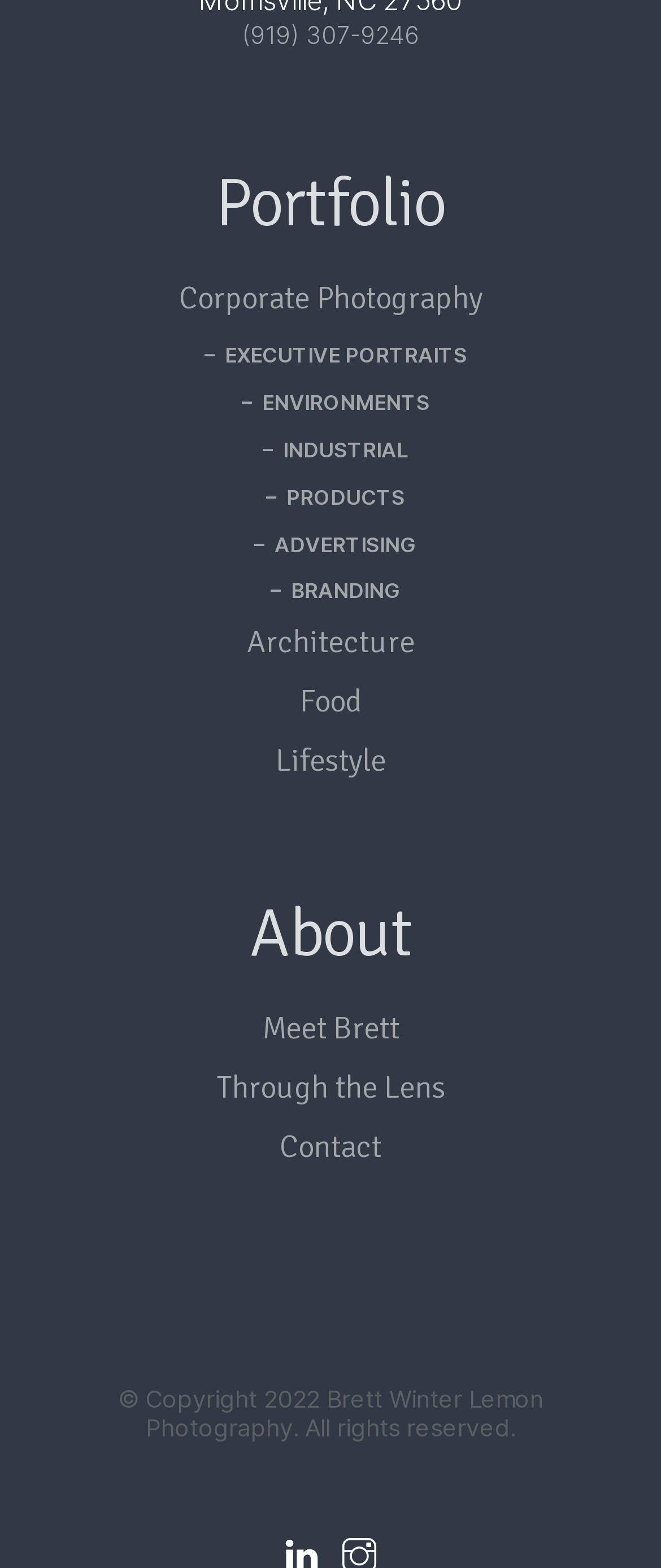What is the phone number on the website?
Kindly answer the question with as much detail as you can.

The phone number on the website is (919) 307-9246, which is a link element located at the top of the webpage.